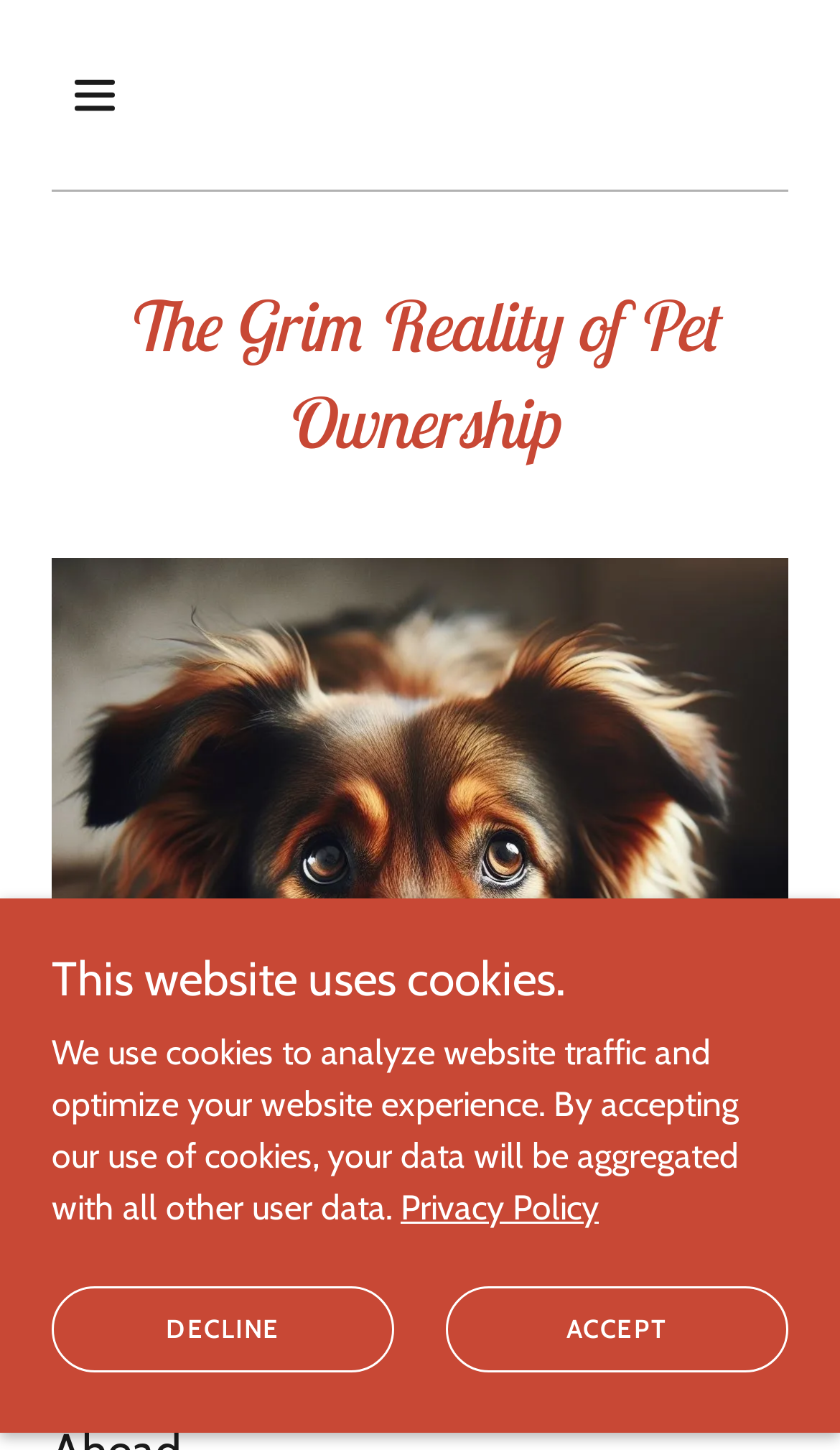What is the purpose of the link 'Privacy Policy'?
Using the image as a reference, answer with just one word or a short phrase.

View privacy policy